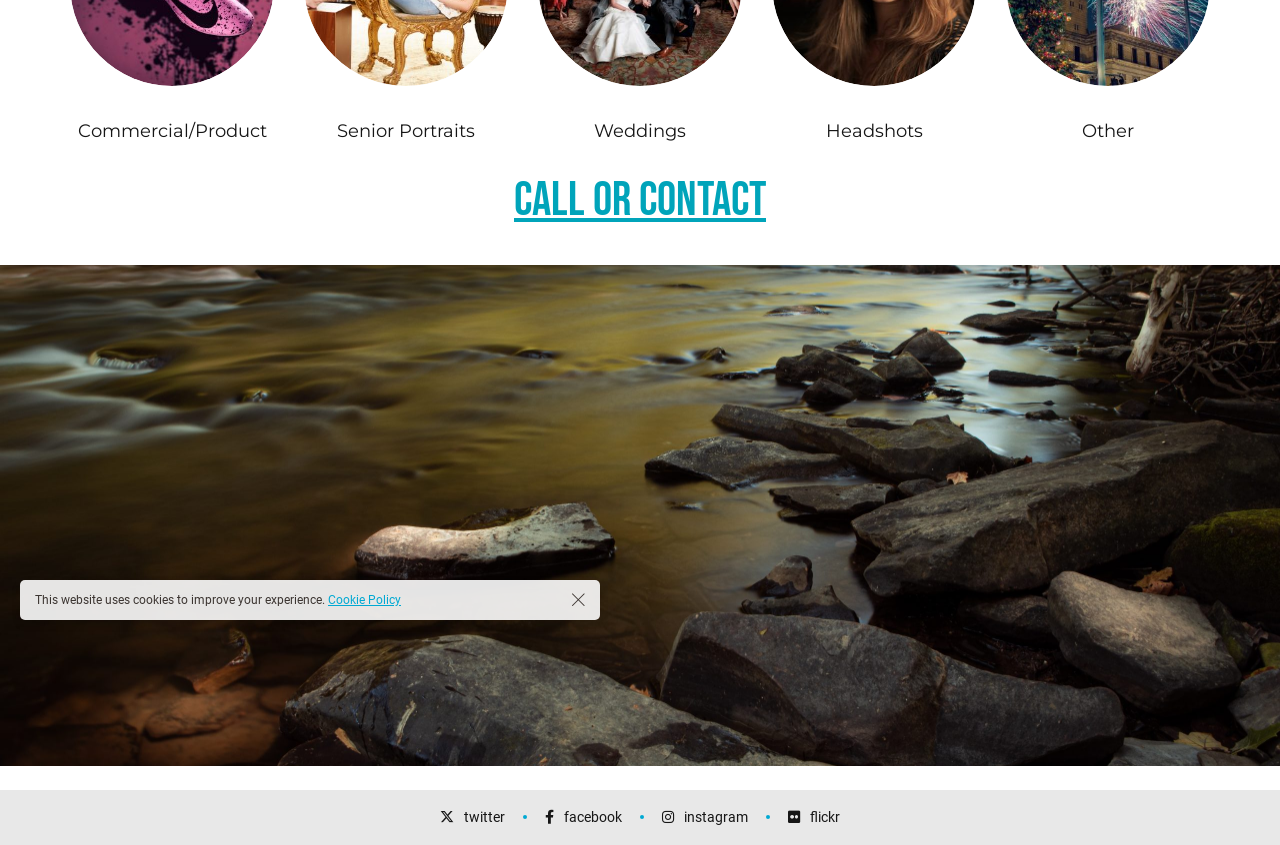For the following element description, predict the bounding box coordinates in the format (top-left x, top-left y, bottom-right x, bottom-right y). All values should be floating point numbers between 0 and 1. Description: Twitter

[0.344, 0.955, 0.395, 0.98]